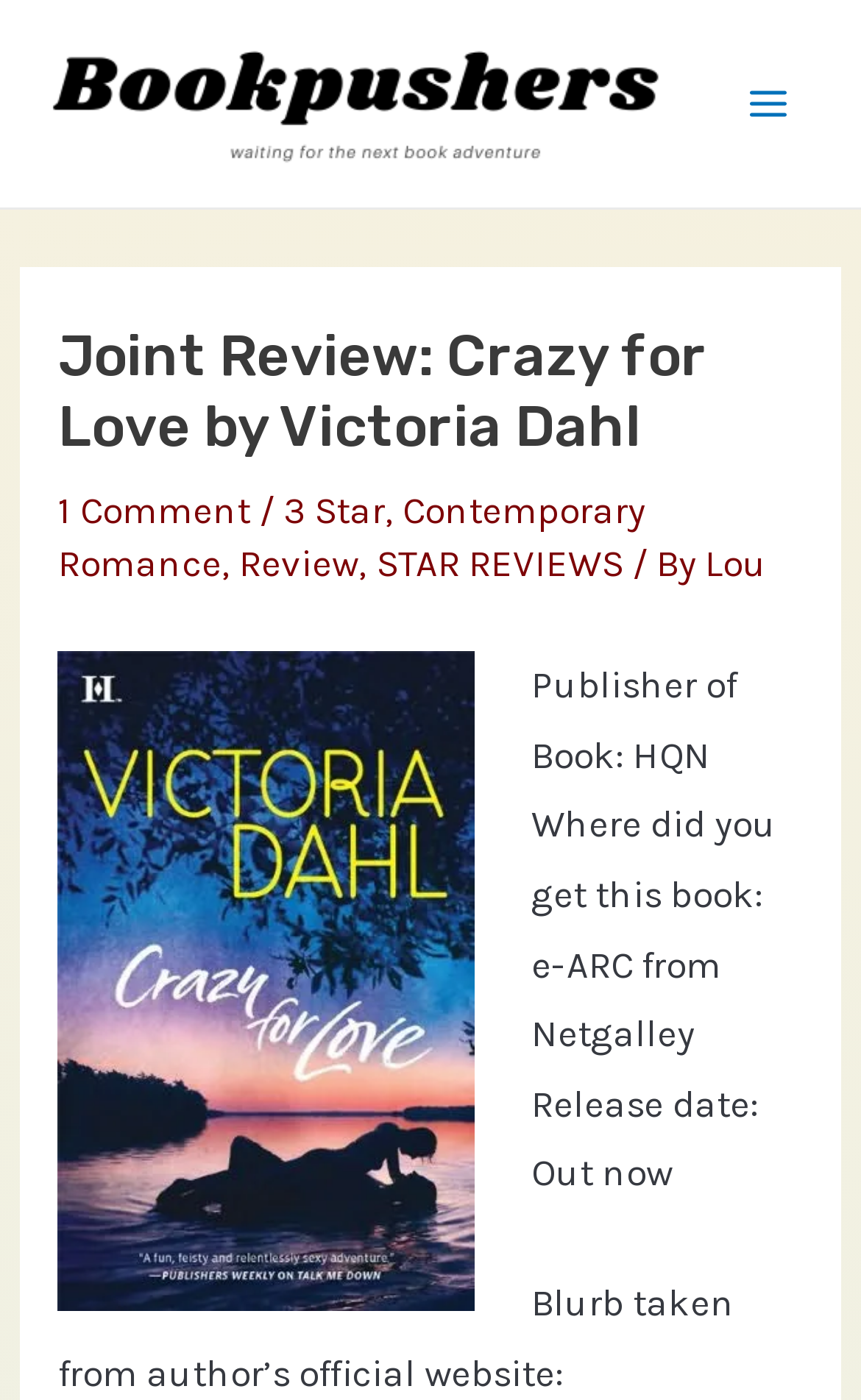Determine the bounding box coordinates of the clickable element to complete this instruction: "Check the fees". Provide the coordinates in the format of four float numbers between 0 and 1, [left, top, right, bottom].

None